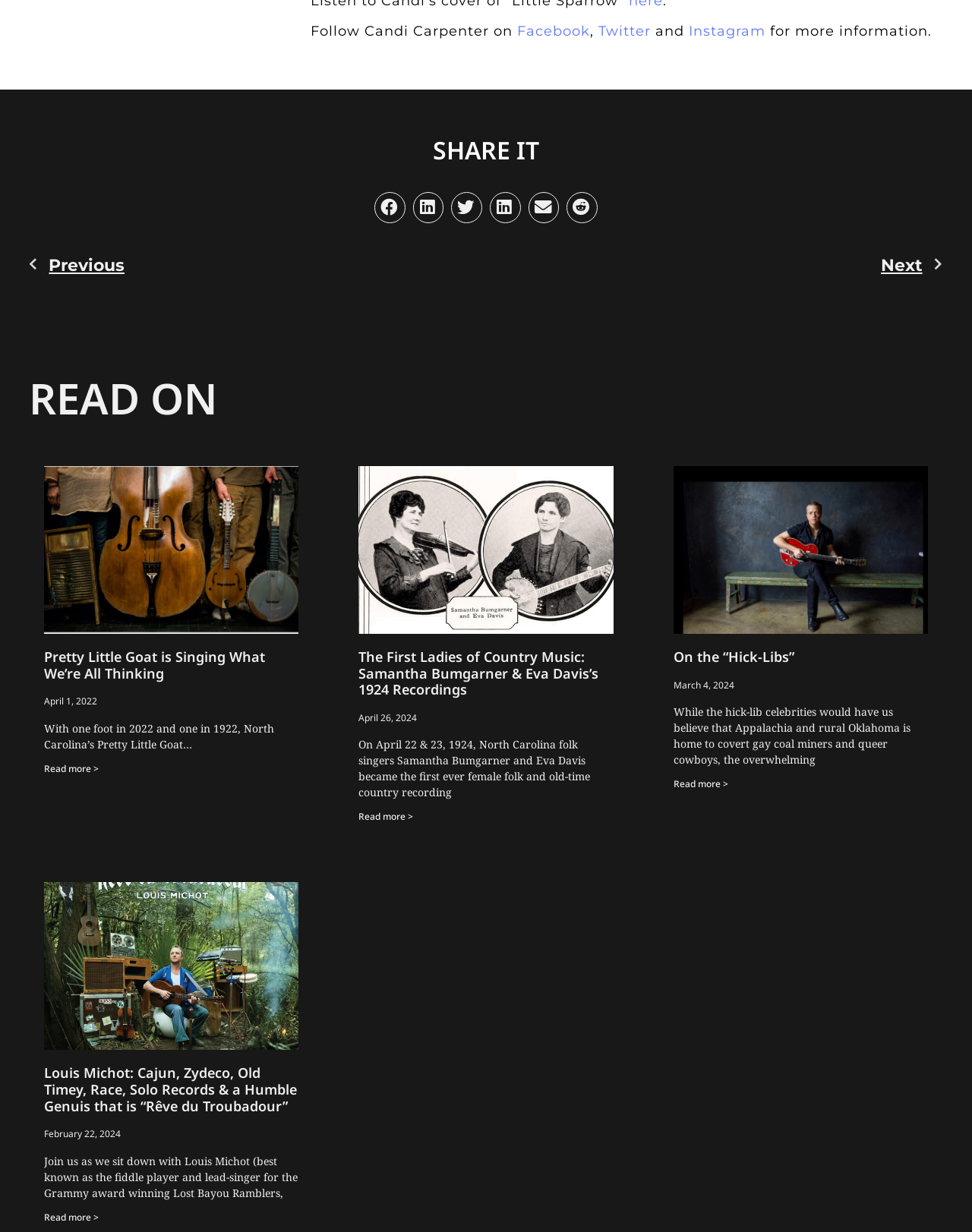Specify the bounding box coordinates of the element's area that should be clicked to execute the given instruction: "Read more about Pretty Little Goat is Singing What We’re All Thinking". The coordinates should be four float numbers between 0 and 1, i.e., [left, top, right, bottom].

[0.046, 0.618, 0.102, 0.629]